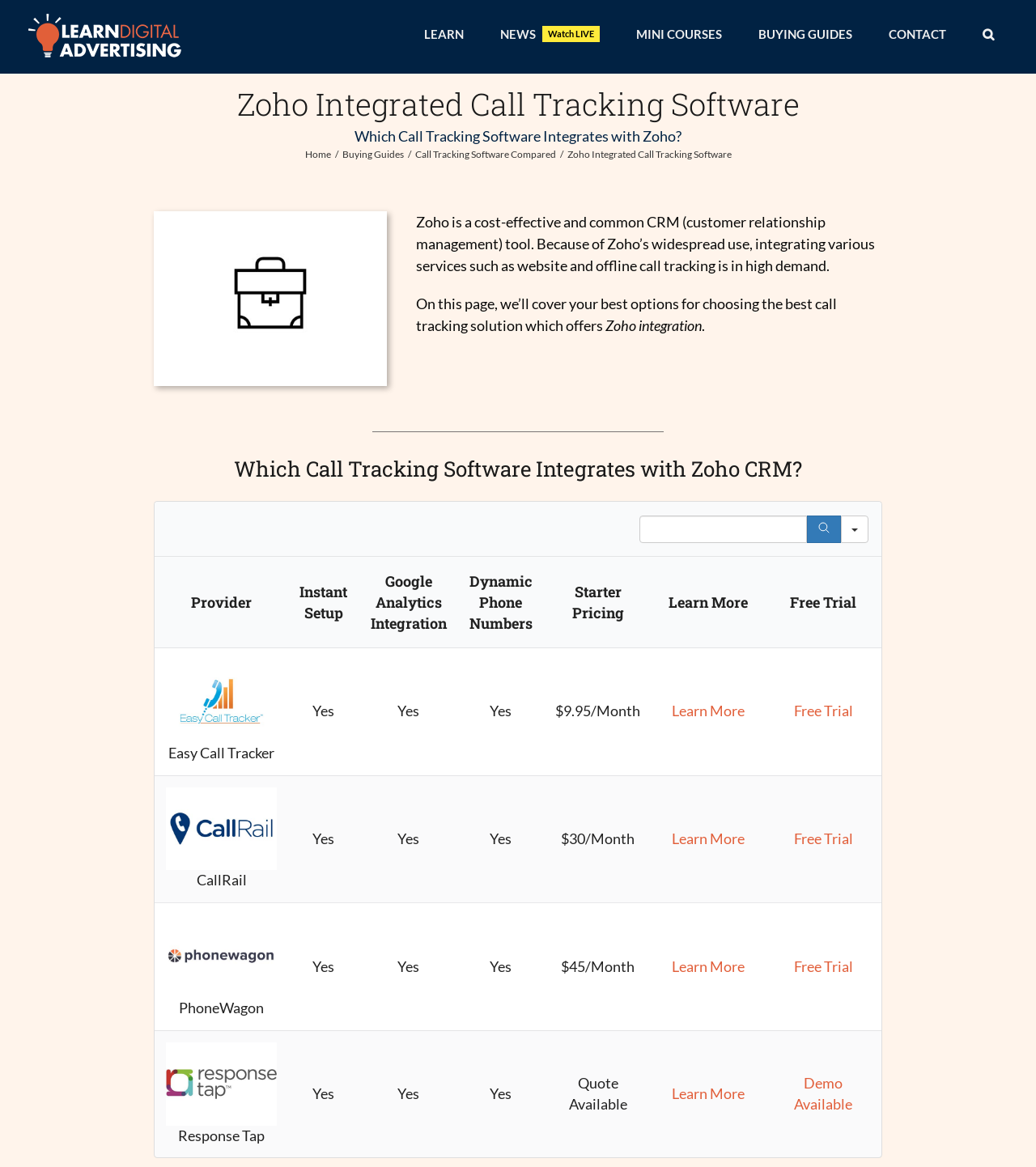Find the bounding box coordinates for the area that should be clicked to accomplish the instruction: "Search in the table".

[0.617, 0.442, 0.779, 0.465]